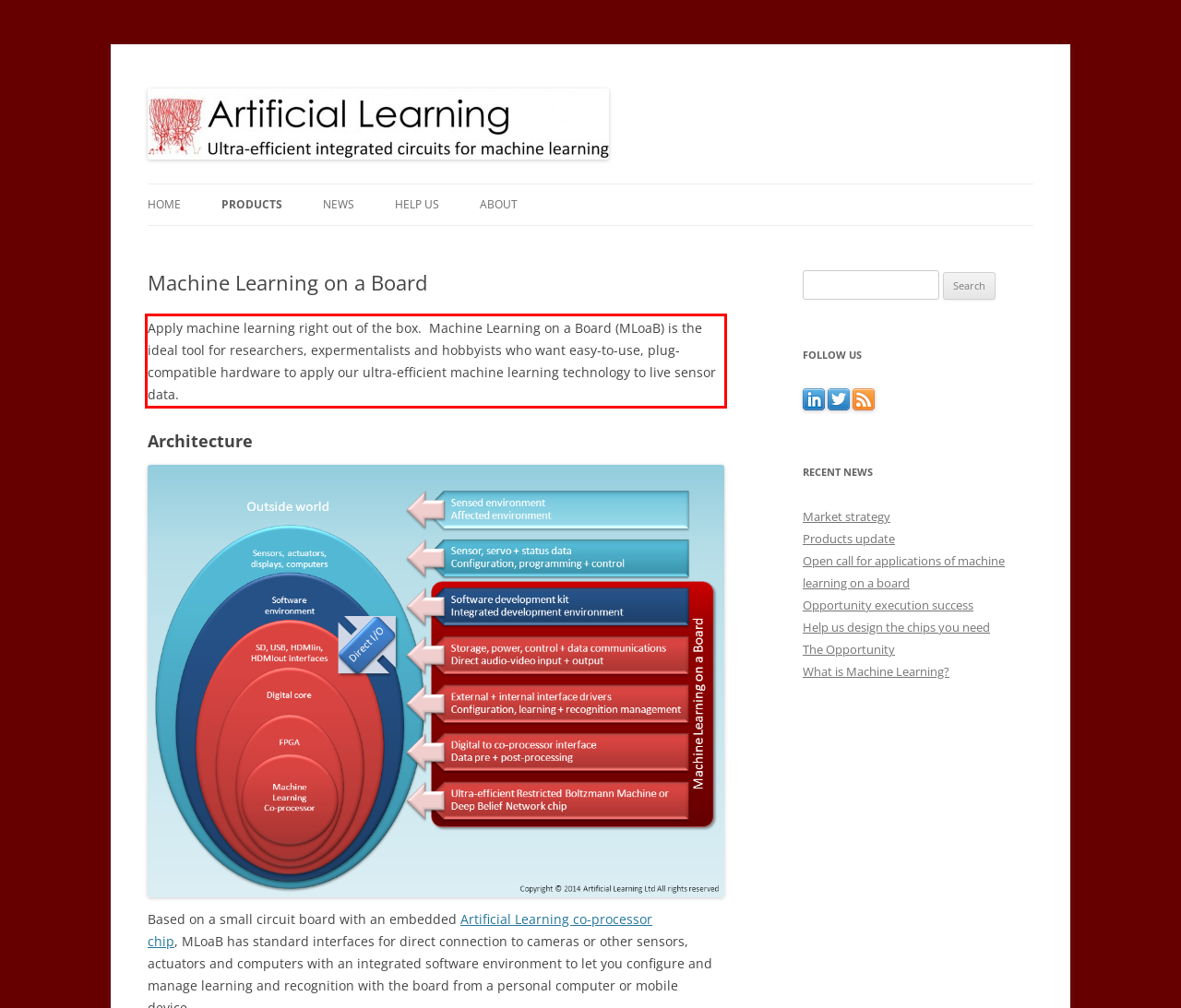Given a screenshot of a webpage containing a red rectangle bounding box, extract and provide the text content found within the red bounding box.

Apply machine learning right out of the box. Machine Learning on a Board (MLoaB) is the ideal tool for researchers, expermentalists and hobbyists who want easy-to-use, plug-compatible hardware to apply our ultra-efficient machine learning technology to live sensor data.